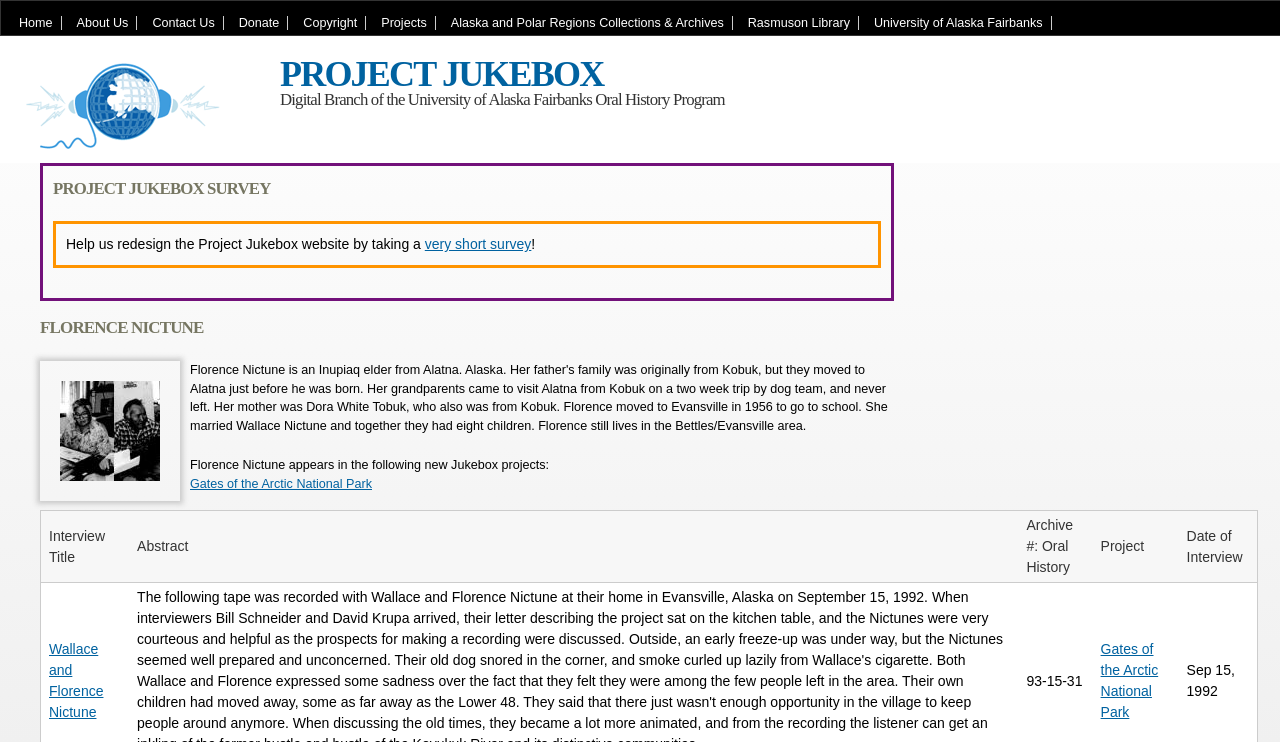Given the element description: "University of Alaska Fairbanks", predict the bounding box coordinates of this UI element. The coordinates must be four float numbers between 0 and 1, given as [left, top, right, bottom].

[0.677, 0.021, 0.822, 0.04]